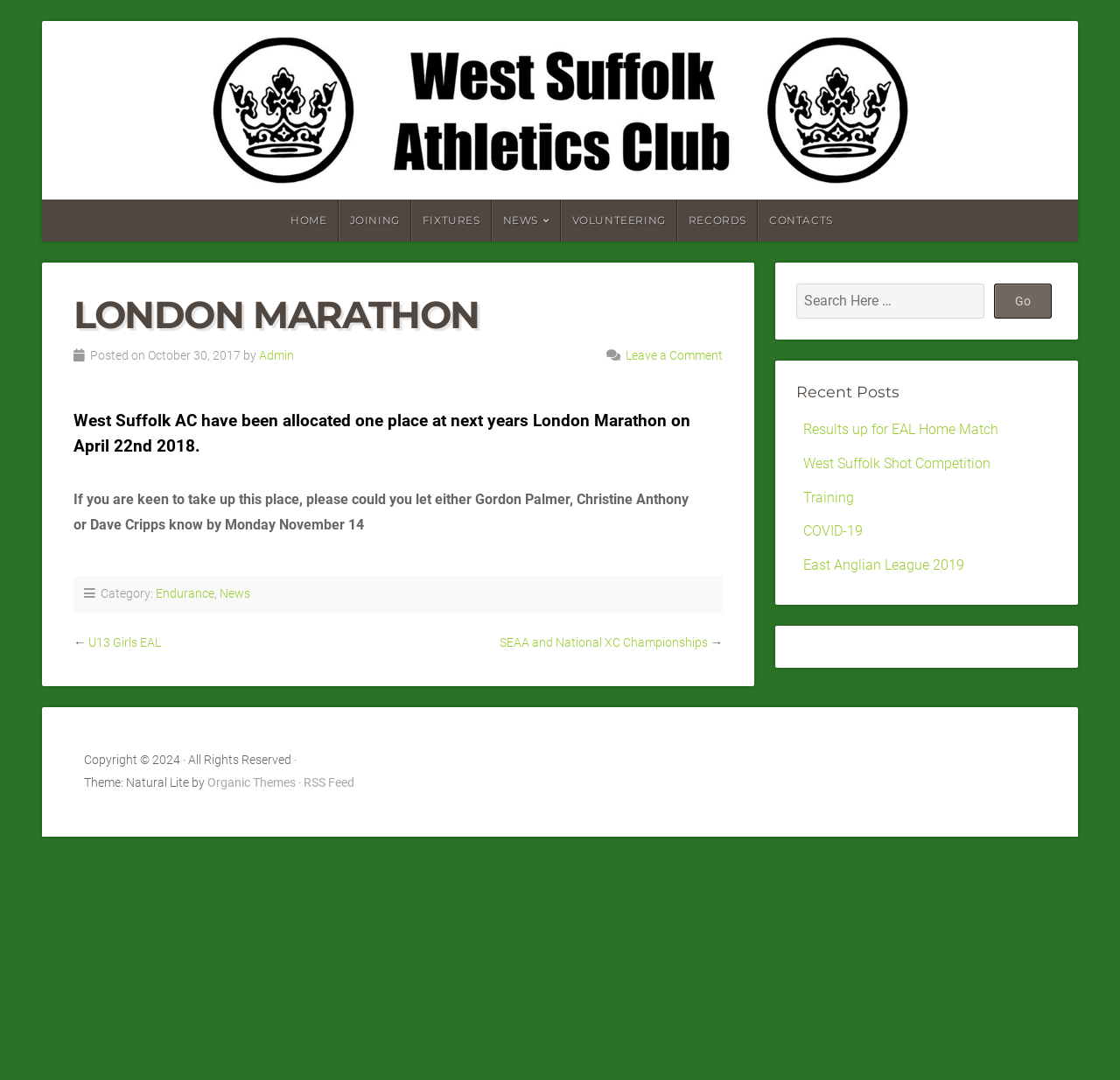Answer the question using only a single word or phrase: 
What is the purpose of the search bar?

To search the website